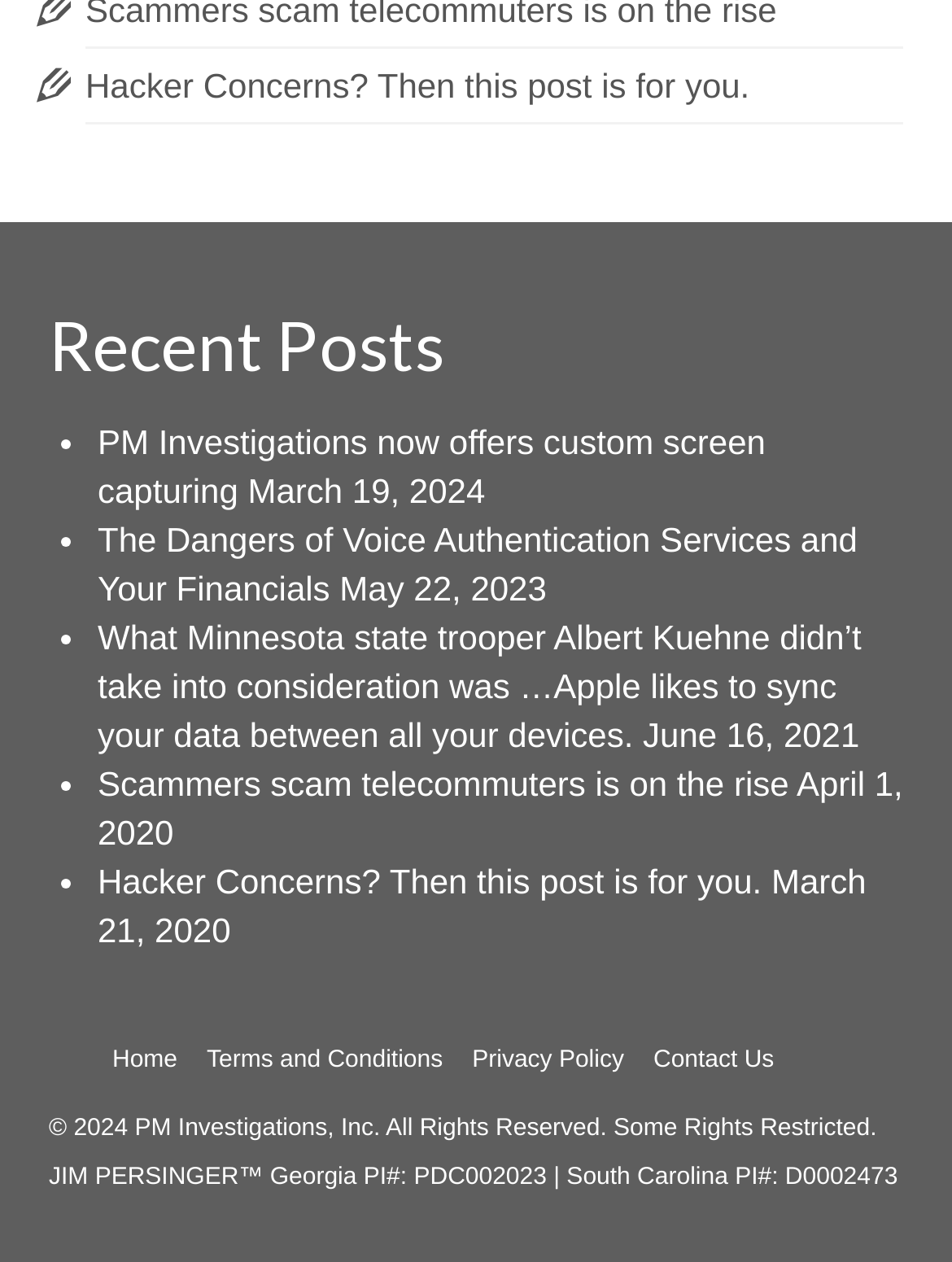Use a single word or phrase to answer the following:
How many recent posts are listed?

5